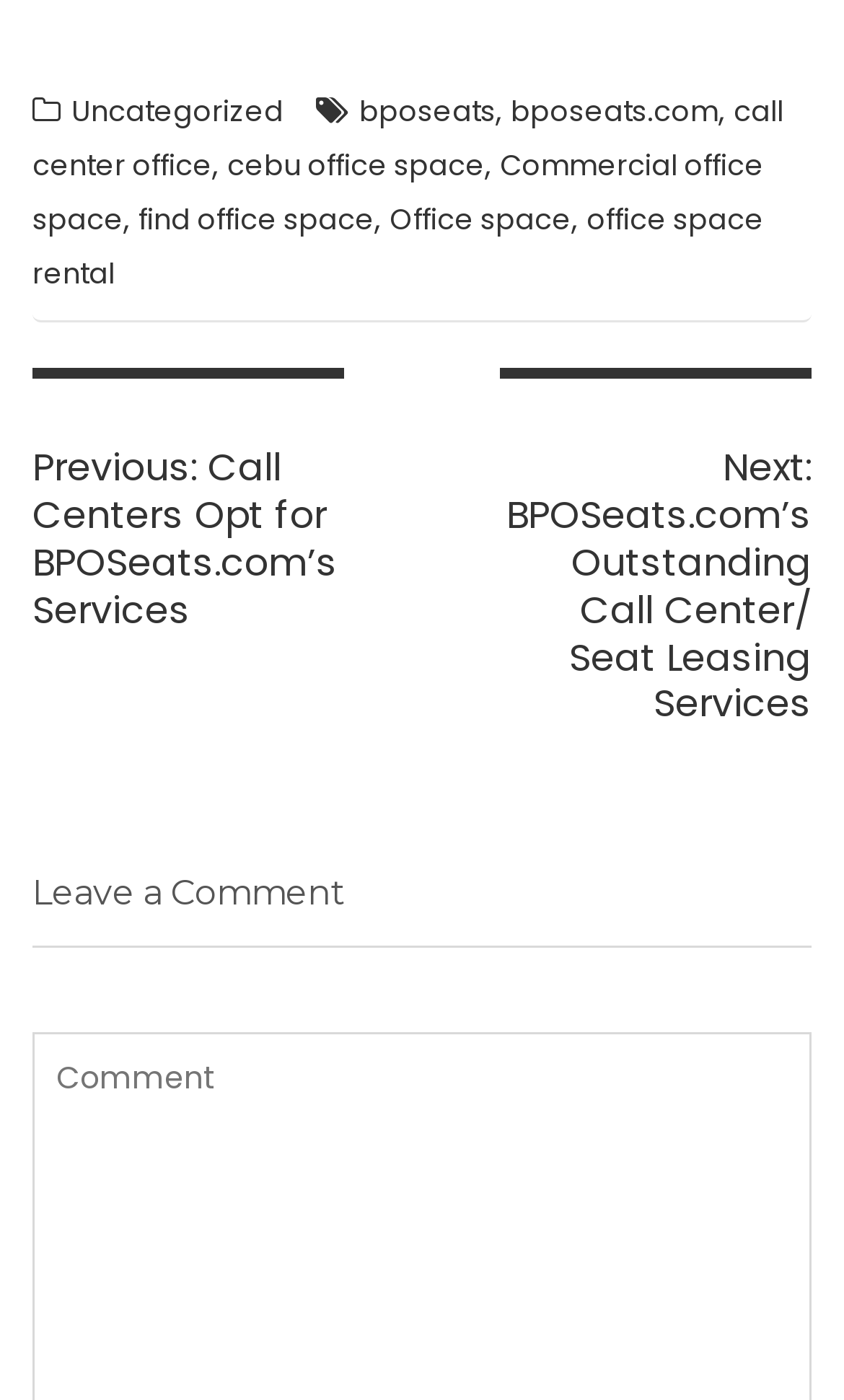Give a concise answer using only one word or phrase for this question:
How many navigation links are there in the post navigation section?

2